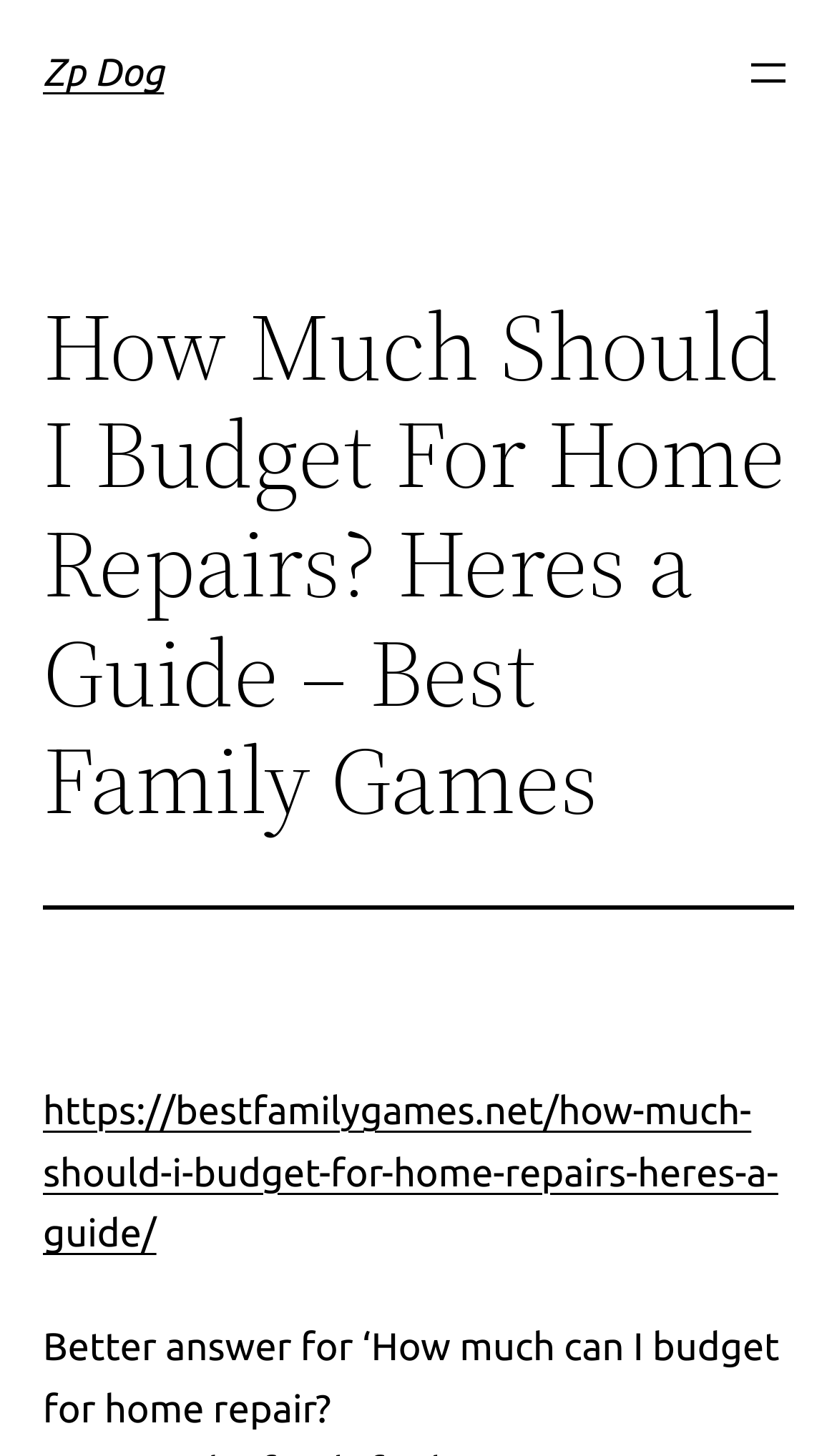Based on the provided description, "FESTIVALS & EVENTS", find the bounding box of the corresponding UI element in the screenshot.

None